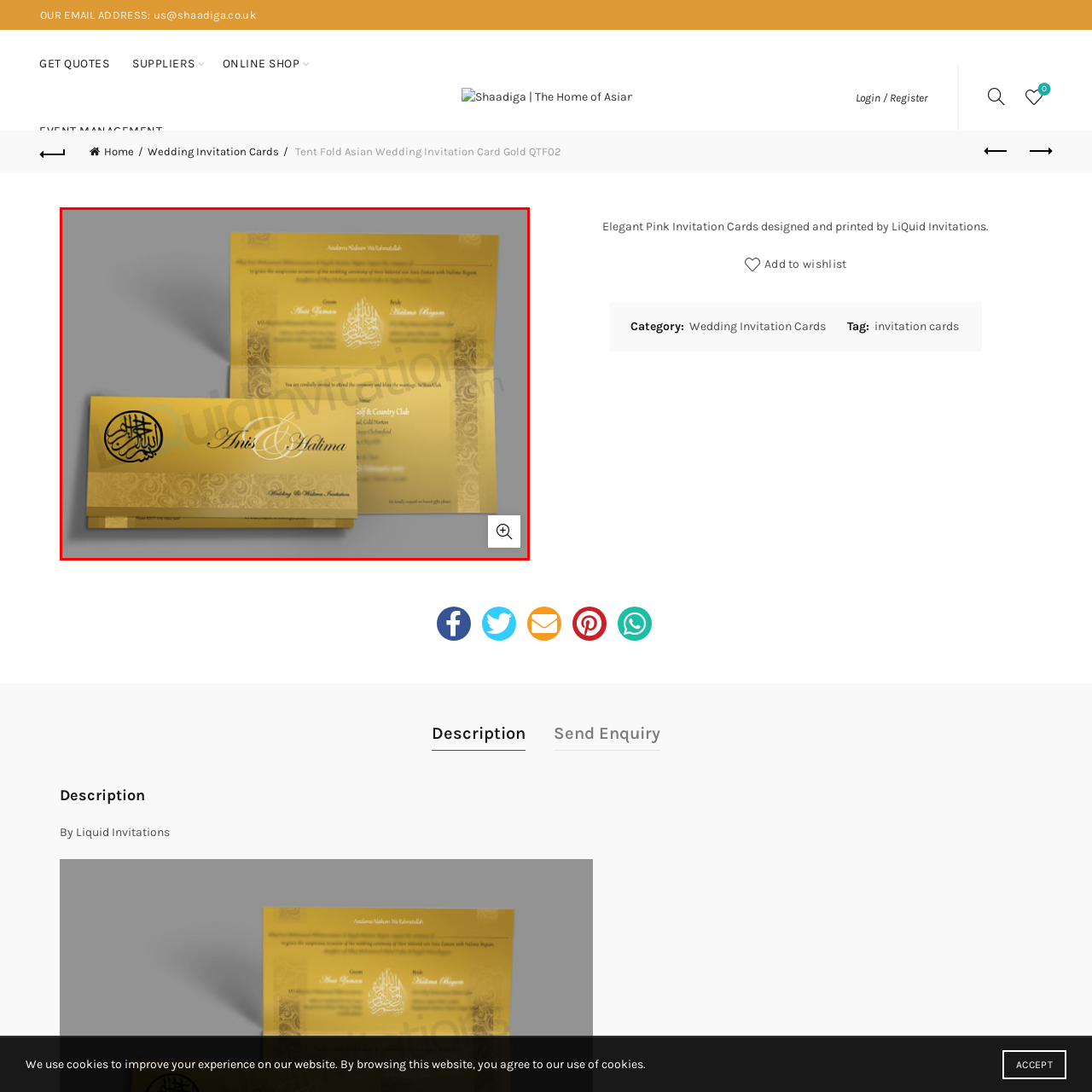What is the significance of the intricate calligraphy on the invitation?
Focus on the section of the image encased in the red bounding box and provide a detailed answer based on the visual details you find.

The caption states that the intricate calligraphy 'highlights their significance', referring to the names 'Anis & Fatima' prominently displayed on the front of the invitation, suggesting that the calligraphy is used to emphasize the importance of the couple's names.